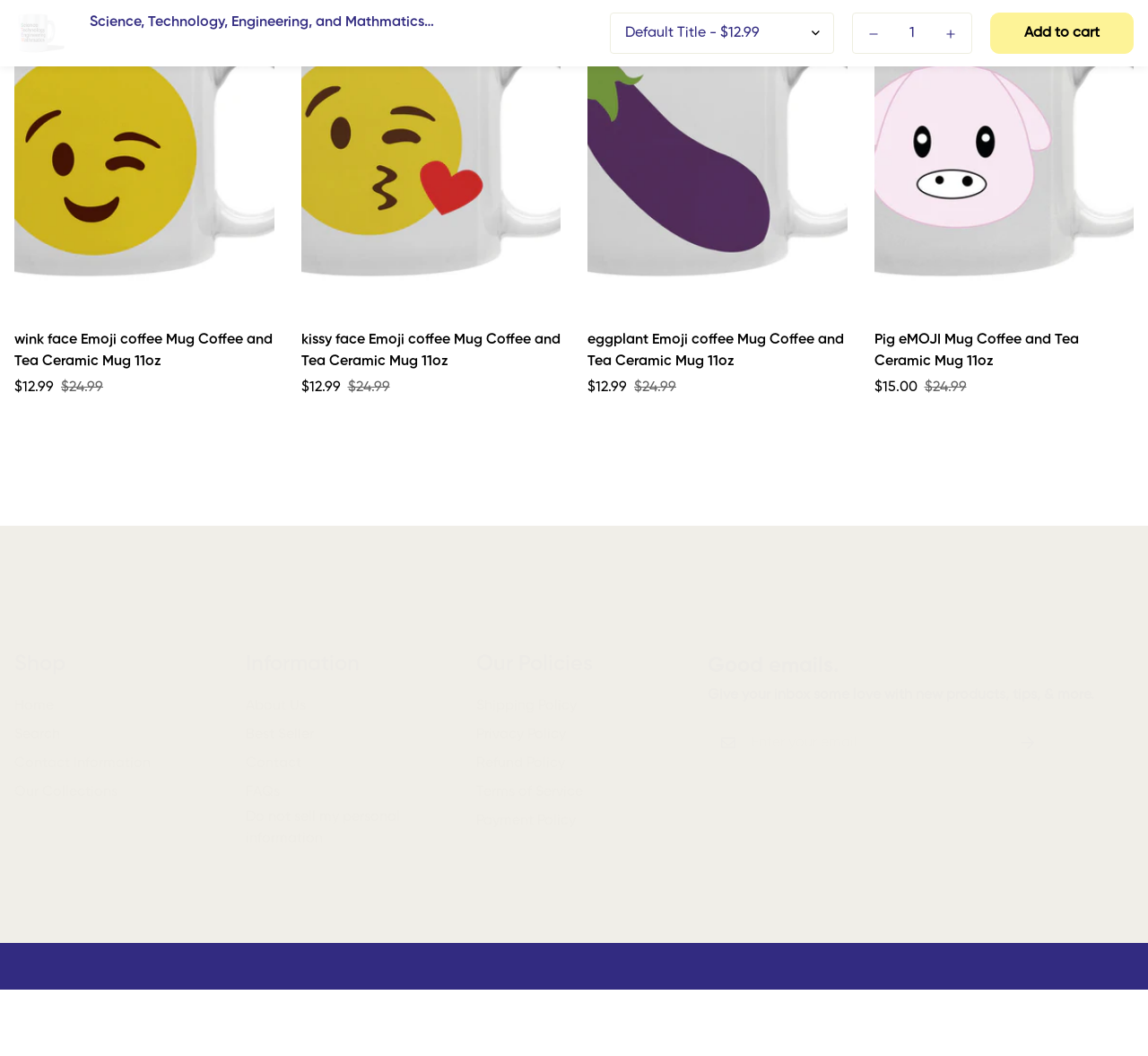Locate the bounding box coordinates of the element to click to perform the following action: 'Add Science, Technology, Engineering, and Mathmatics Coffee and Tea Ceramic Mug 11oz to cart'. The coordinates should be given as four float values between 0 and 1, in the form of [left, top, right, bottom].

[0.862, 0.012, 0.988, 0.051]